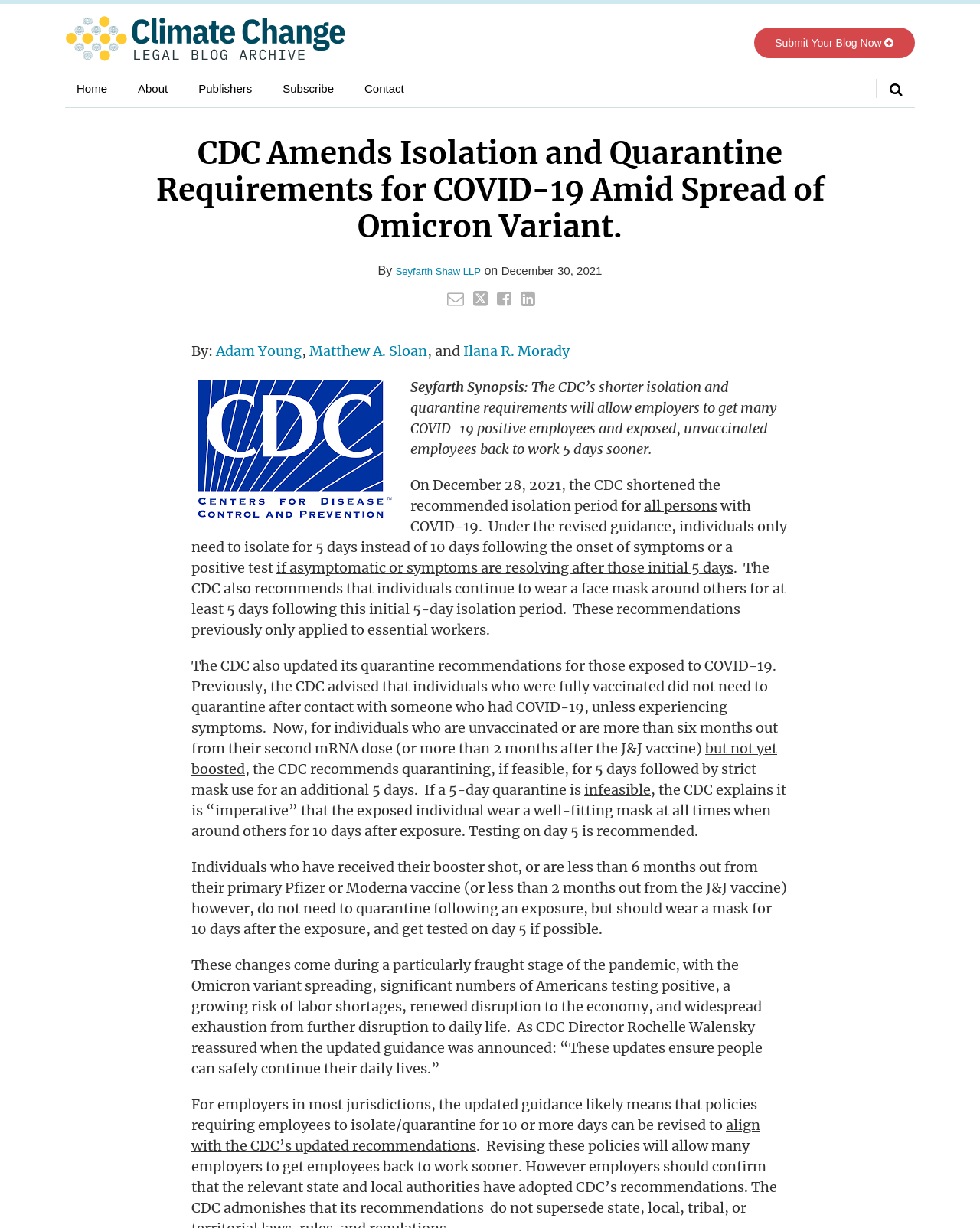Write an exhaustive caption that covers the webpage's main aspects.

The webpage is a blog post from the Climate Change Legal Blog Archive, with a title "CDC Amends Isolation and Quarantine Requirements for COVID-19 Amid Spread of Omicron Variant." The top section of the page features a logo and navigation menu with links to "Home", "About", "Publishers", "Subscribe", and "Contact". There is also a "Submit Your Blog Now" button and a search icon.

Below the navigation menu, there is a heading with the title of the blog post, followed by the authors' names, "By: Adam Young, Matthew A. Sloan, and Ilana R. Morady", and a publication date, "December 30, 2021". There are also social media sharing links and an email link.

The main content of the blog post is a summary of the CDC's updated guidance on isolation and quarantine requirements for COVID-19. The text is divided into several paragraphs, with headings and subheadings. The post explains the changes to the isolation period, quarantine recommendations, and testing guidelines.

There are no images on the page, but there are several links to other pages or websites, including the authors' names and the CDC's website. The page has a clean and organized layout, with clear headings and concise text.